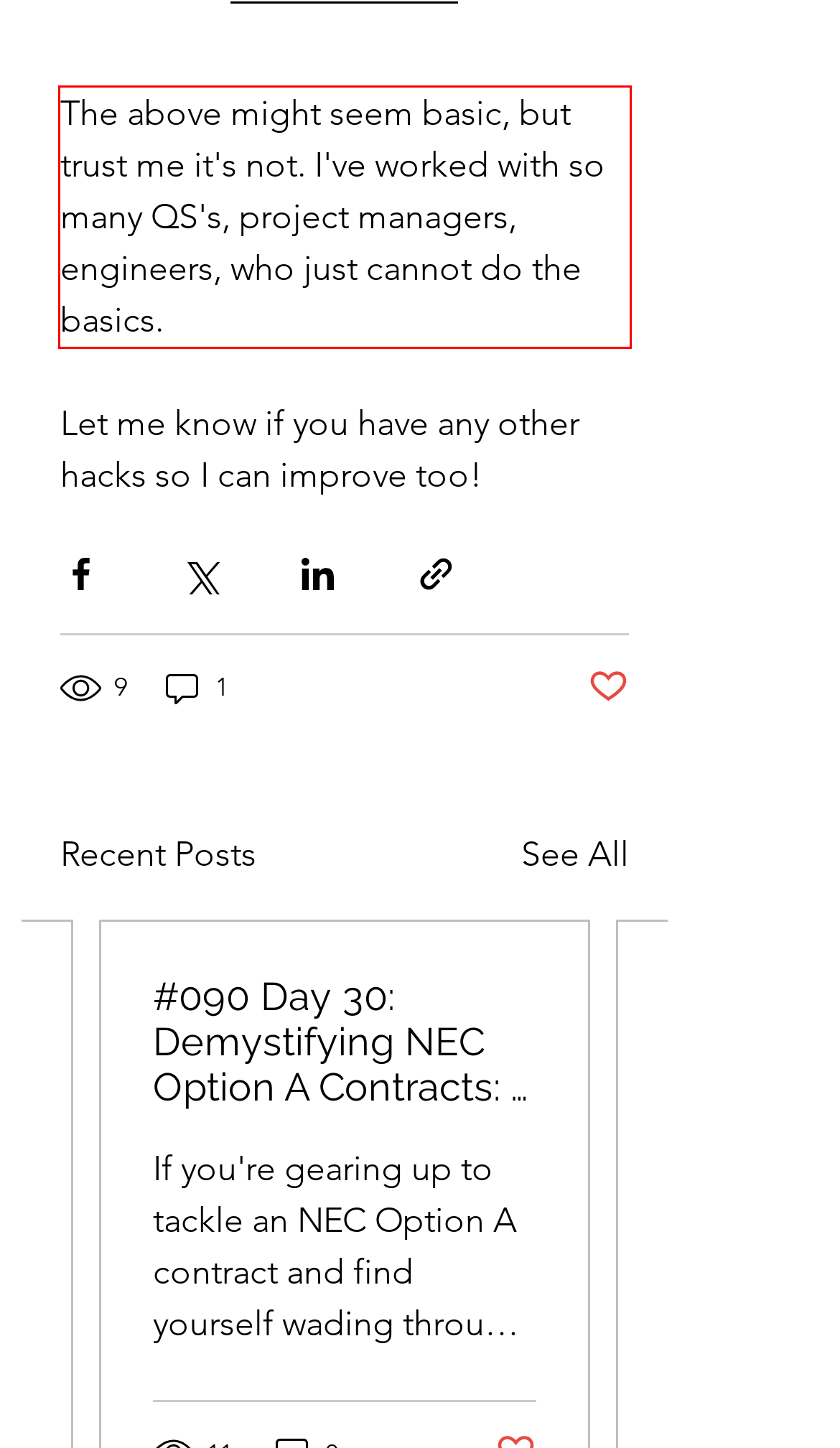Inspect the webpage screenshot that has a red bounding box and use OCR technology to read and display the text inside the red bounding box.

The above might seem basic, but trust me it's not. I've worked with so many QS's, project managers, engineers, who just cannot do the basics.